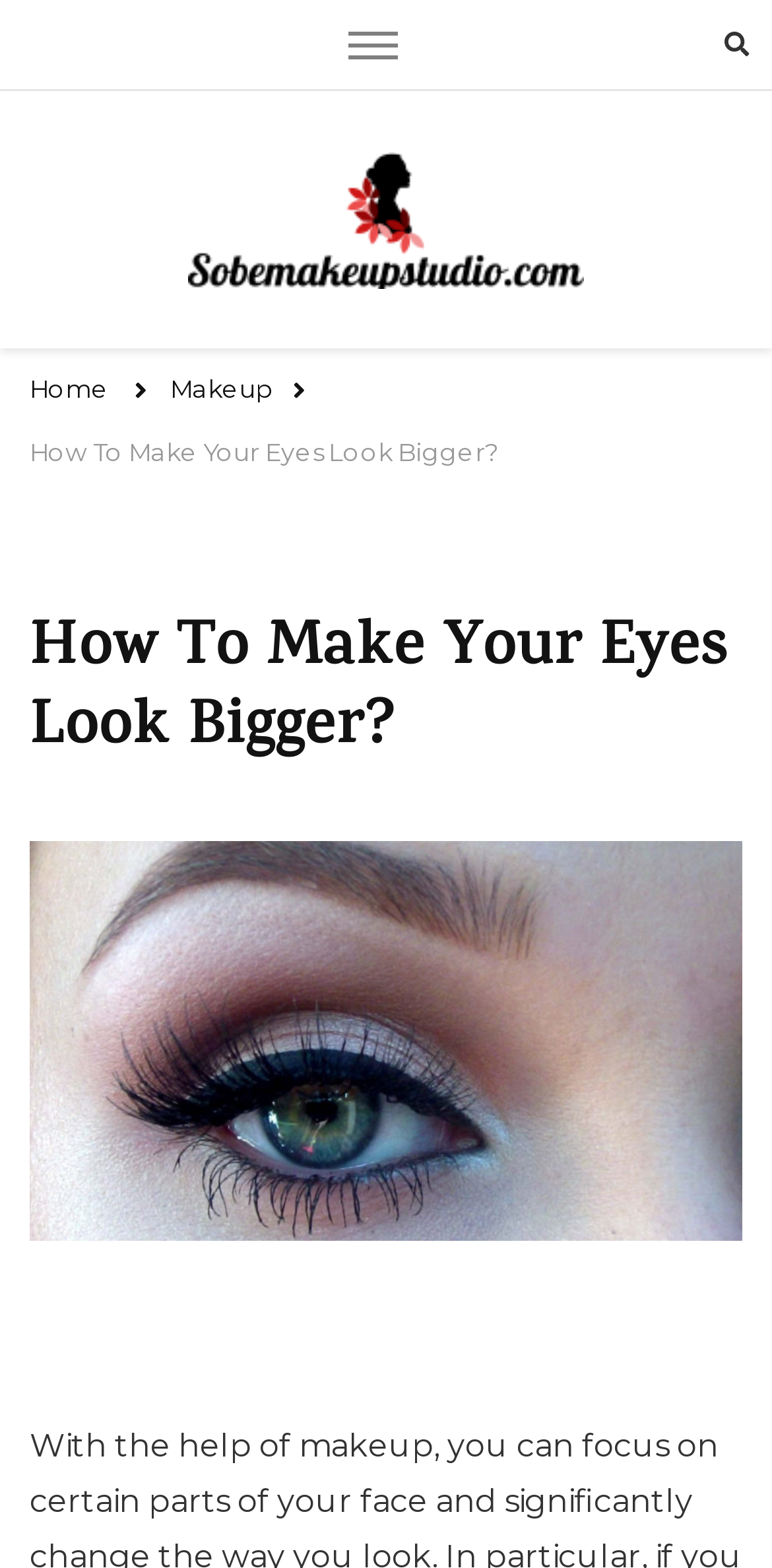What is the purpose of the buttons on the page?
Using the image, respond with a single word or phrase.

Navigation